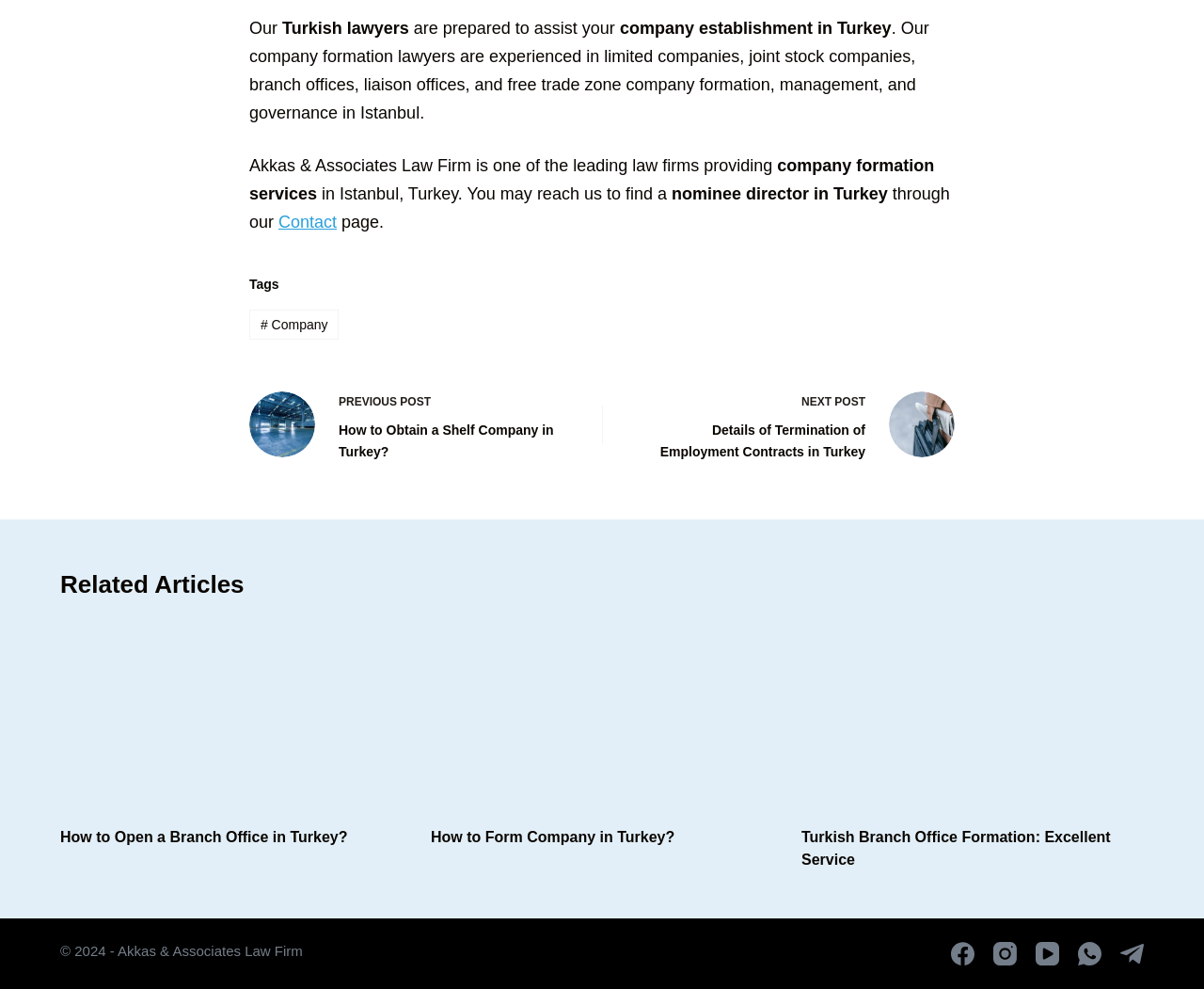Find the bounding box coordinates of the UI element according to this description: "aria-label="WhatsApp"".

[0.895, 0.953, 0.915, 0.976]